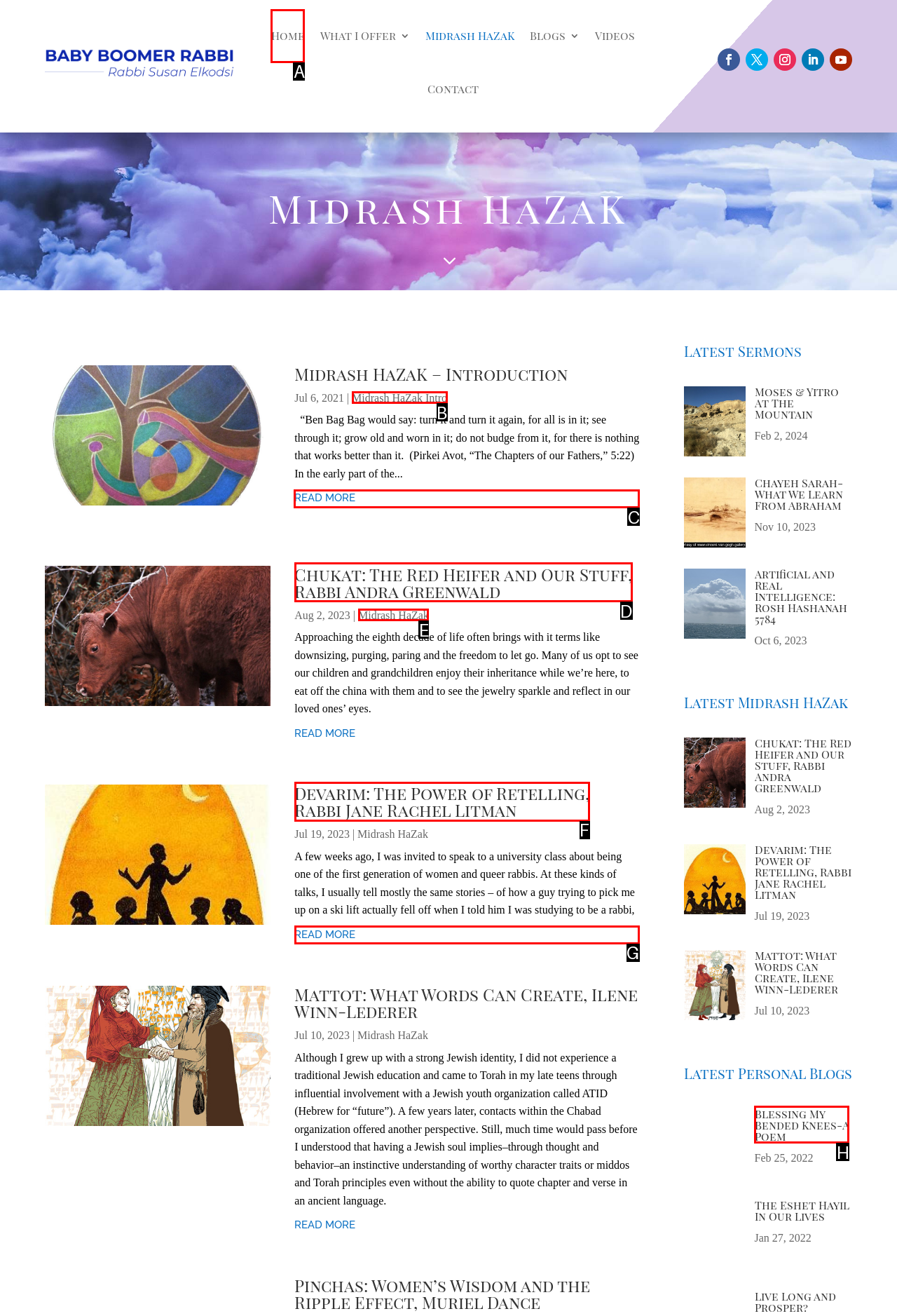Identify the HTML element to select in order to accomplish the following task: Read more about 'Midrash HaZaK – Introduction'
Reply with the letter of the chosen option from the given choices directly.

C